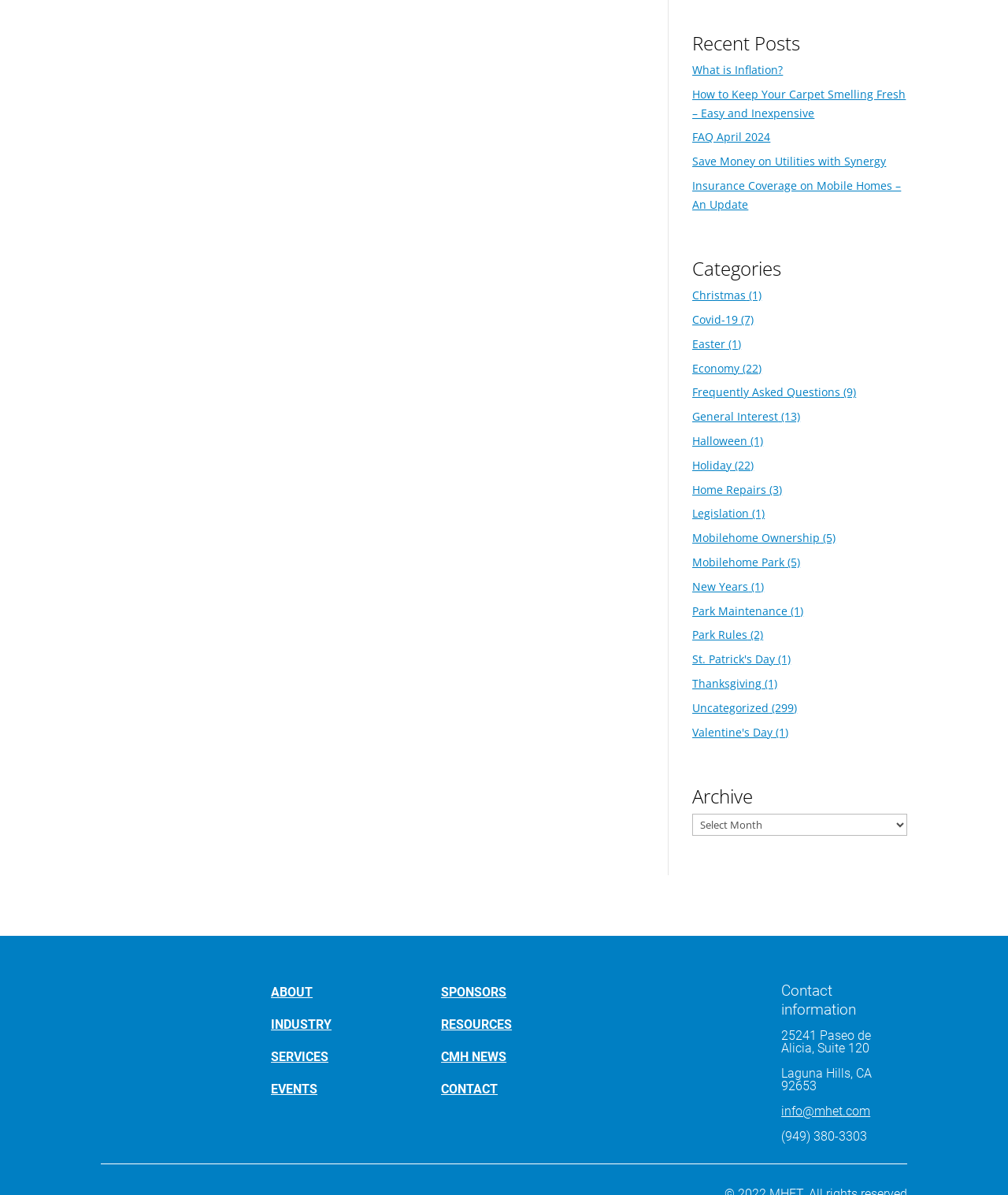Locate and provide the bounding box coordinates for the HTML element that matches this description: "FAQ April 2024".

[0.687, 0.108, 0.764, 0.121]